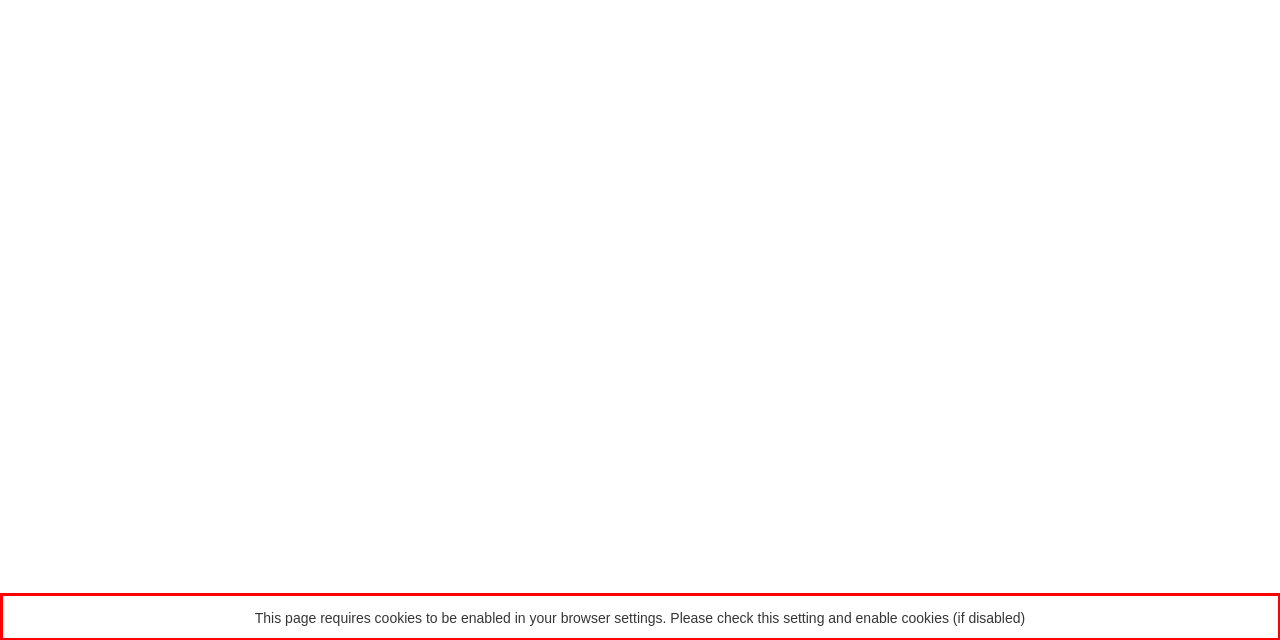Examine the webpage screenshot and use OCR to recognize and output the text within the red bounding box.

This page requires cookies to be enabled in your browser settings. Please check this setting and enable cookies (if disabled)